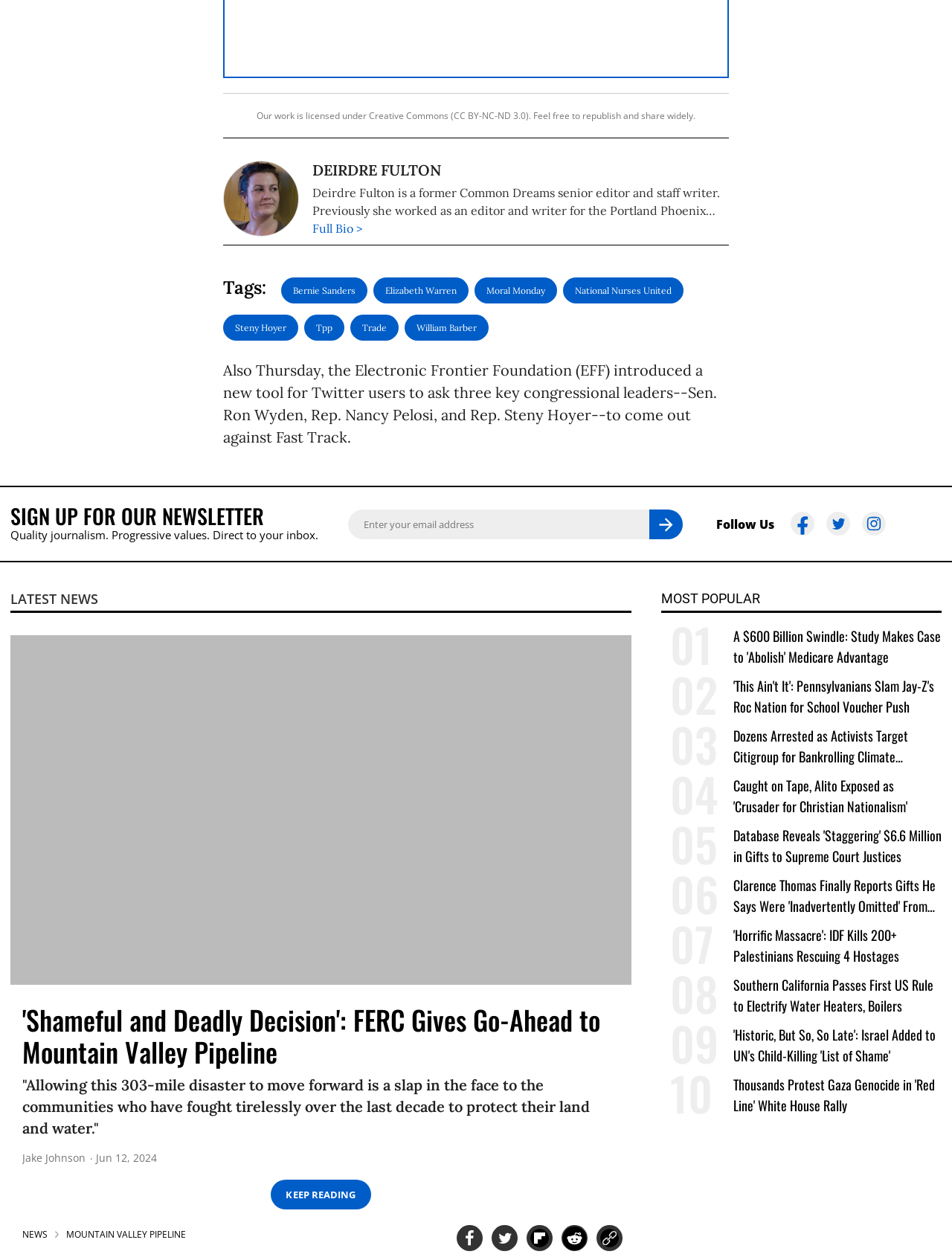Locate the bounding box coordinates of the area to click to fulfill this instruction: "Sign up for the newsletter". The bounding box should be presented as four float numbers between 0 and 1, in the order [left, top, right, bottom].

[0.366, 0.404, 0.717, 0.427]